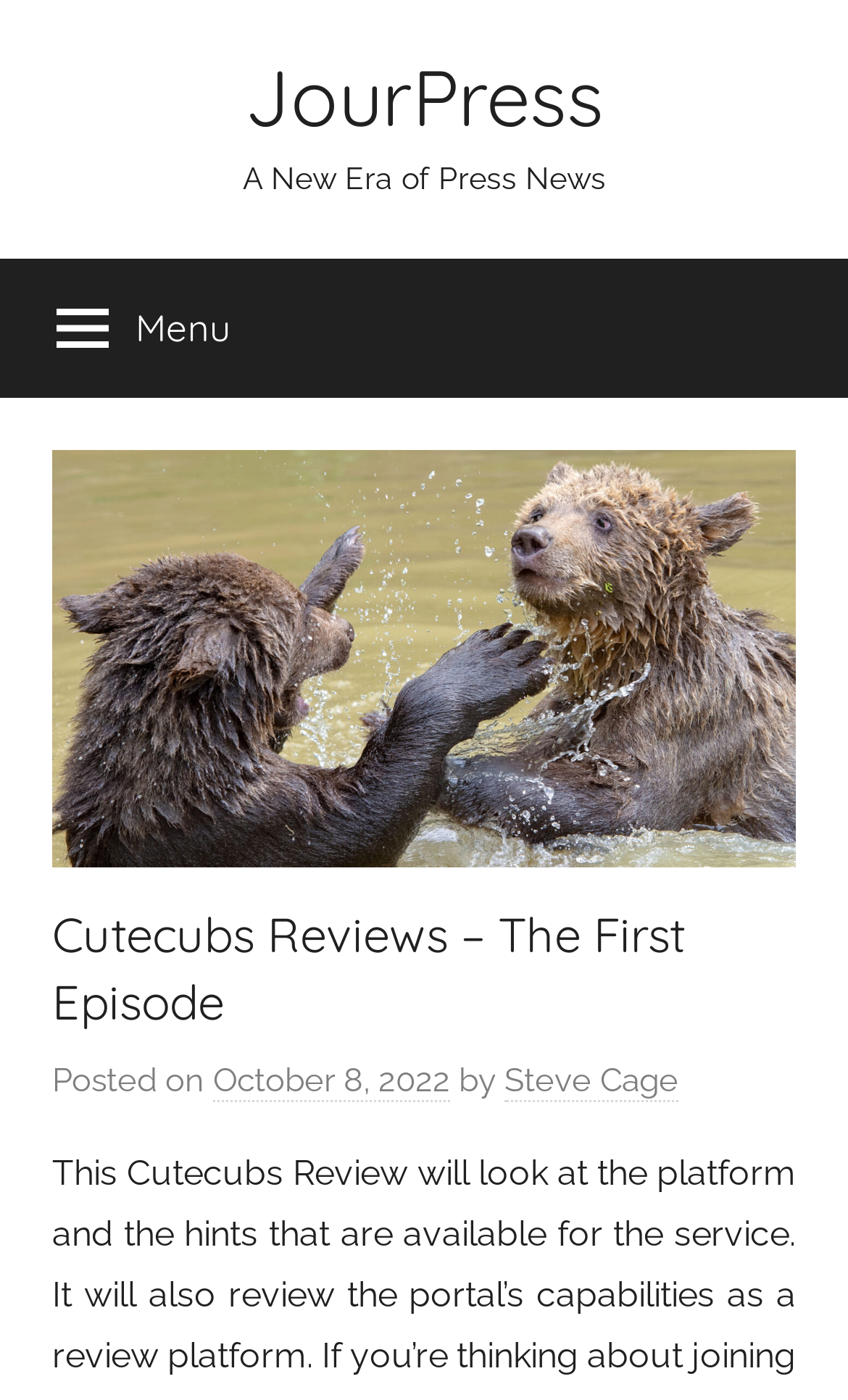Give a concise answer using one word or a phrase to the following question:
Who is the author of the current article?

Steve Cage